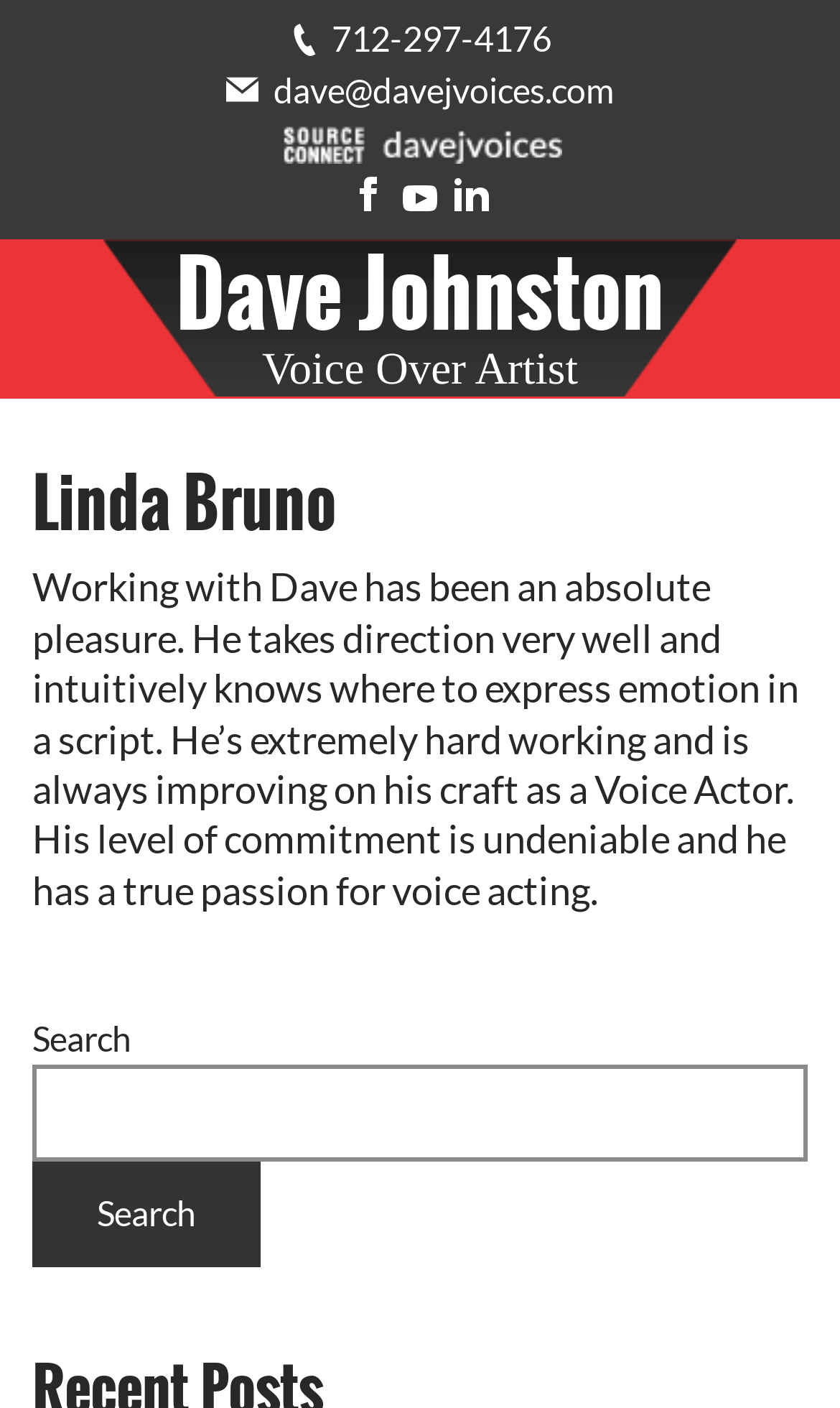Using the information in the image, give a detailed answer to the following question: Who is the person giving a testimonial about Dave Johnston?

The webpage has a testimonial quote from Linda Bruno, which suggests that she is the person giving a testimonial about Dave Johnston.